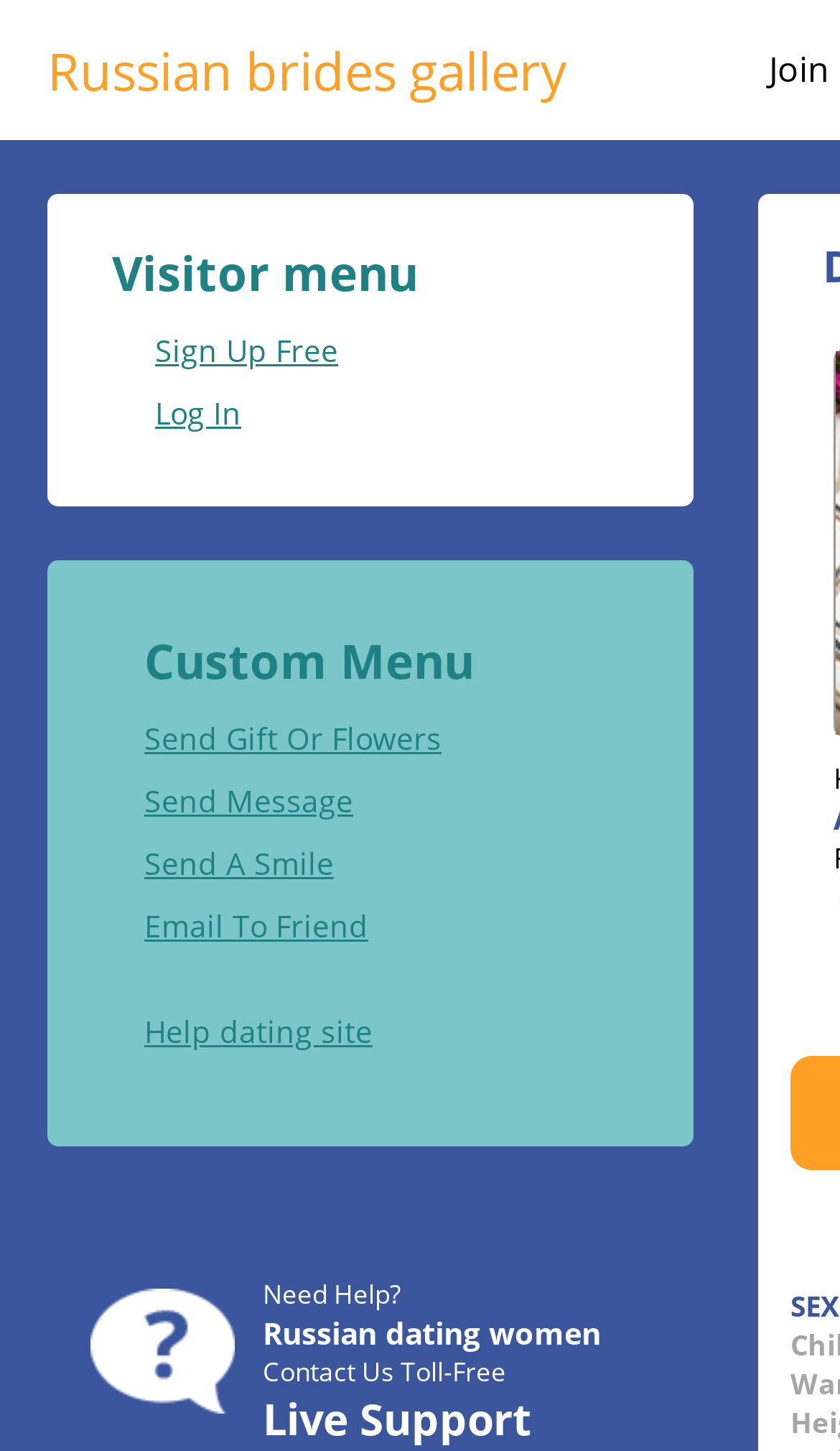What is the purpose of the 'Send Gift Or Flowers' link?
Could you answer the question with a detailed and thorough explanation?

The 'Send Gift Or Flowers' link is likely a feature that allows users to send gifts or flowers to Katerina, possibly as a way to show interest or build a connection with her.